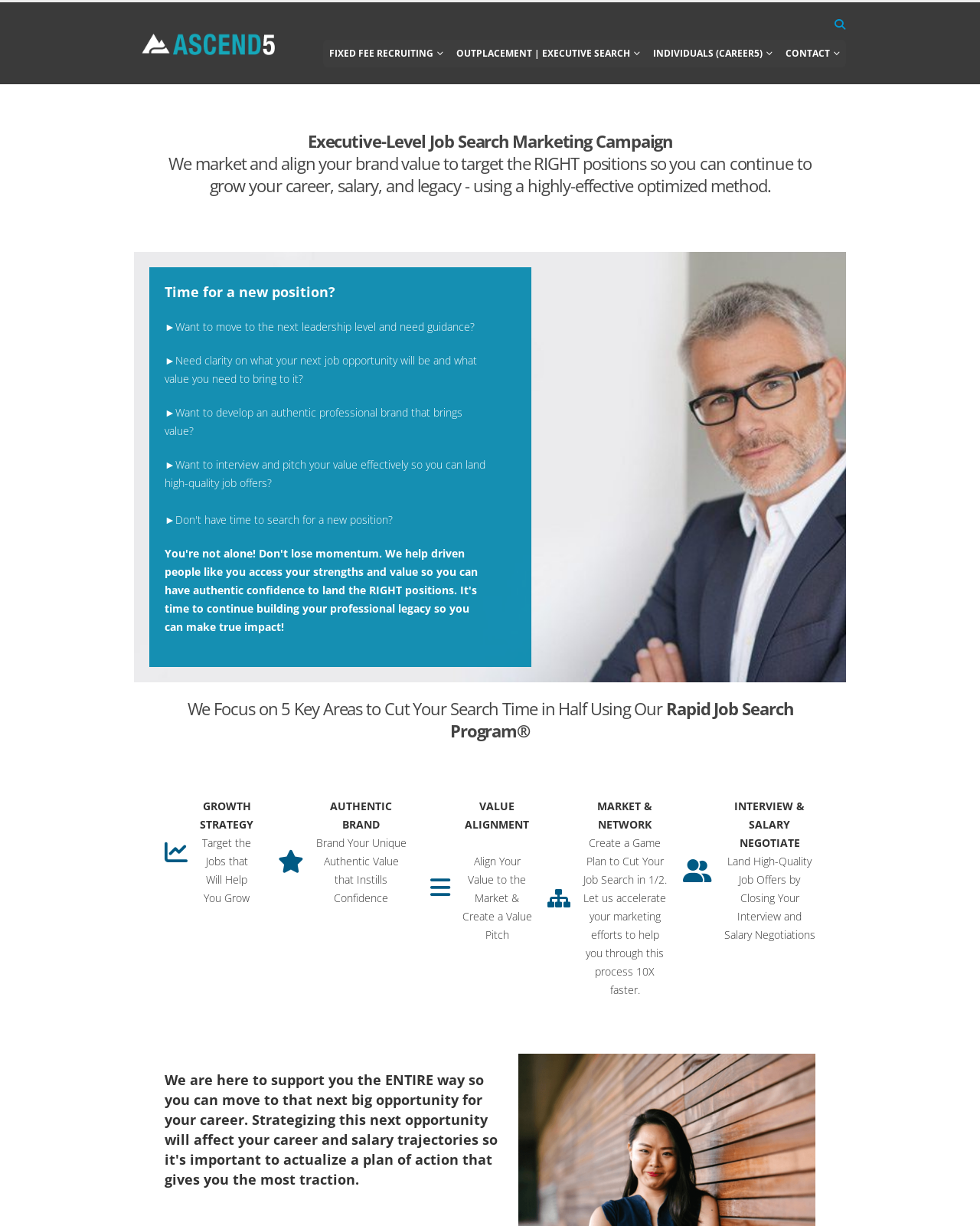Identify and provide the bounding box for the element described by: "Contact".

[0.795, 0.033, 0.863, 0.055]